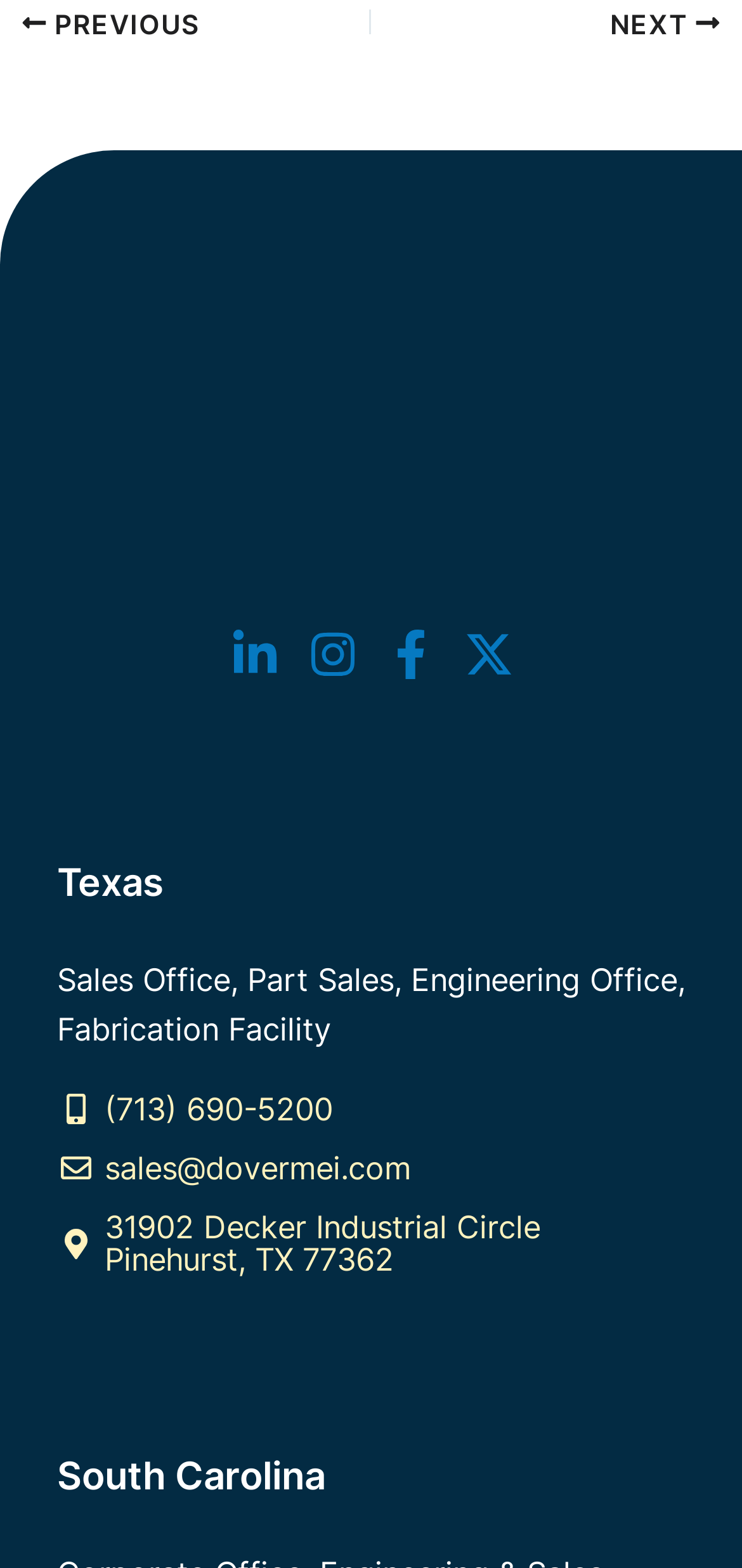How many footer widgets are there?
Give a detailed explanation using the information visible in the image.

There are two footer widgets, namely Footer Widget 1 and Footer Widget 3, which can be found in the complementary elements.